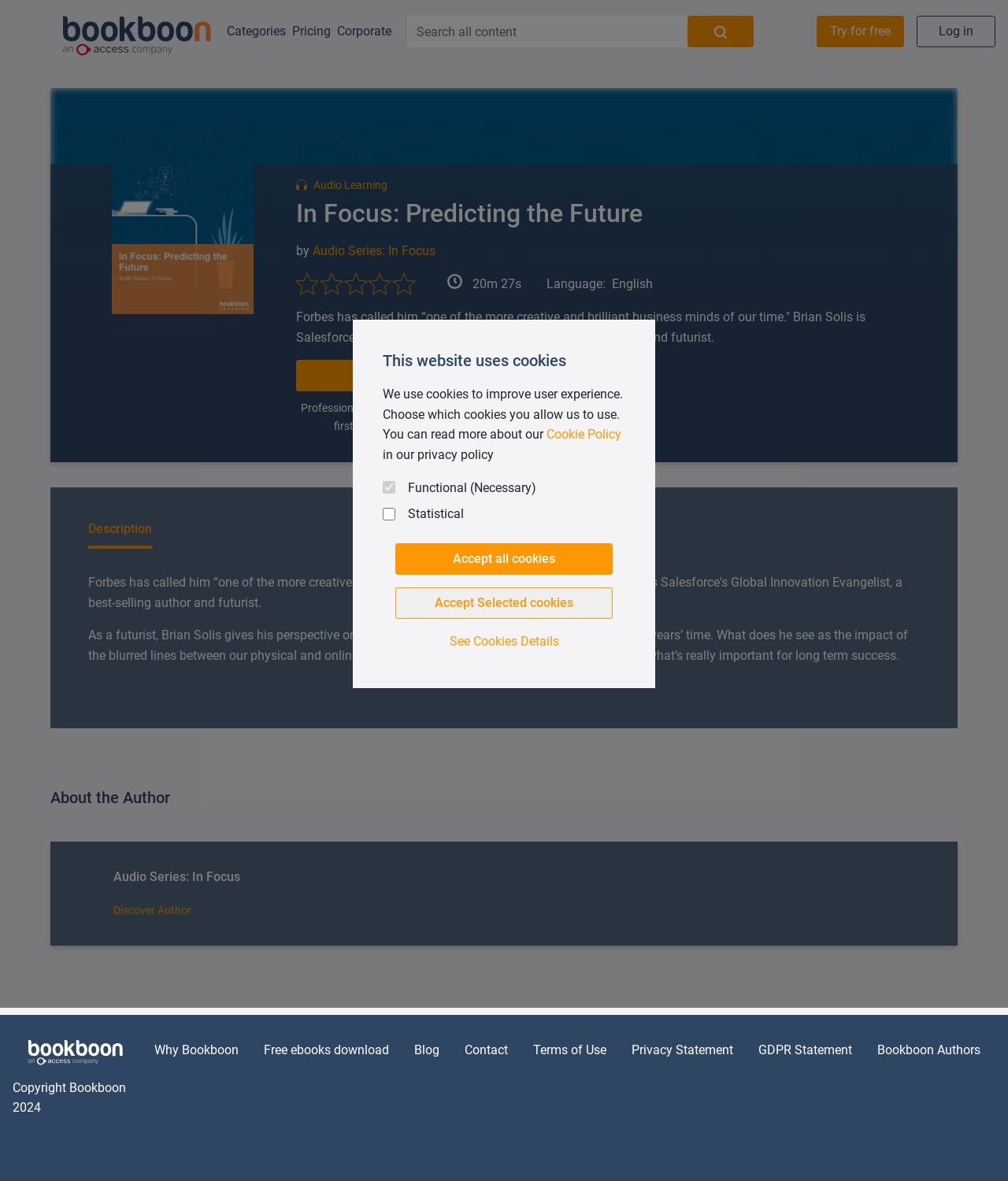What is the language of the audio content?
Based on the screenshot, provide your answer in one word or phrase.

English